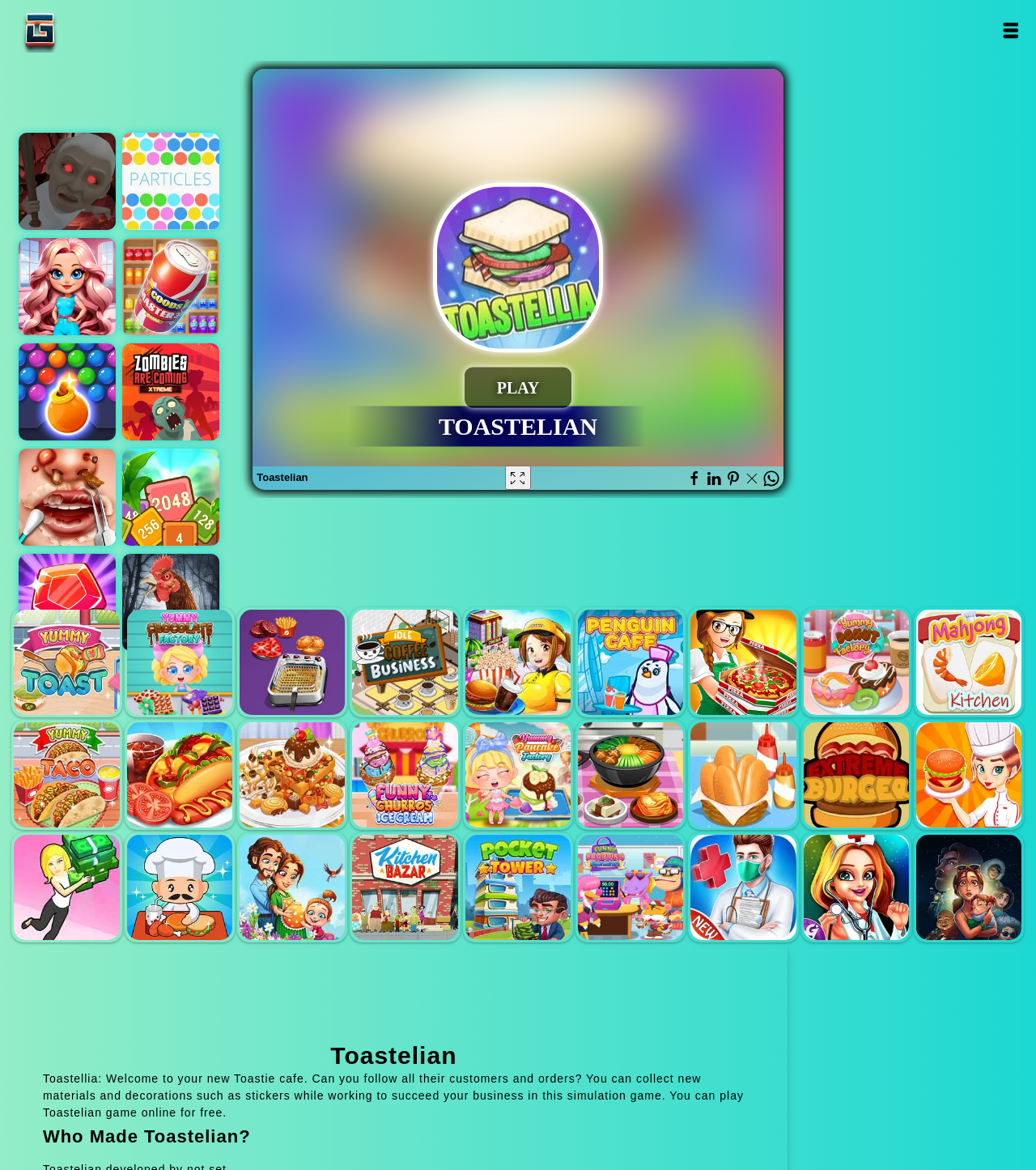What is the theme of the games listed on the webpage?
Give a detailed and exhaustive answer to the question.

After analyzing the text of the links on the webpage, I noticed that most of them are related to food and cooking, such as 'Yummy Toast', 'Cook and Serve', and 'Cafe Panic', which suggests that the theme of the games listed on the webpage is food and cooking.